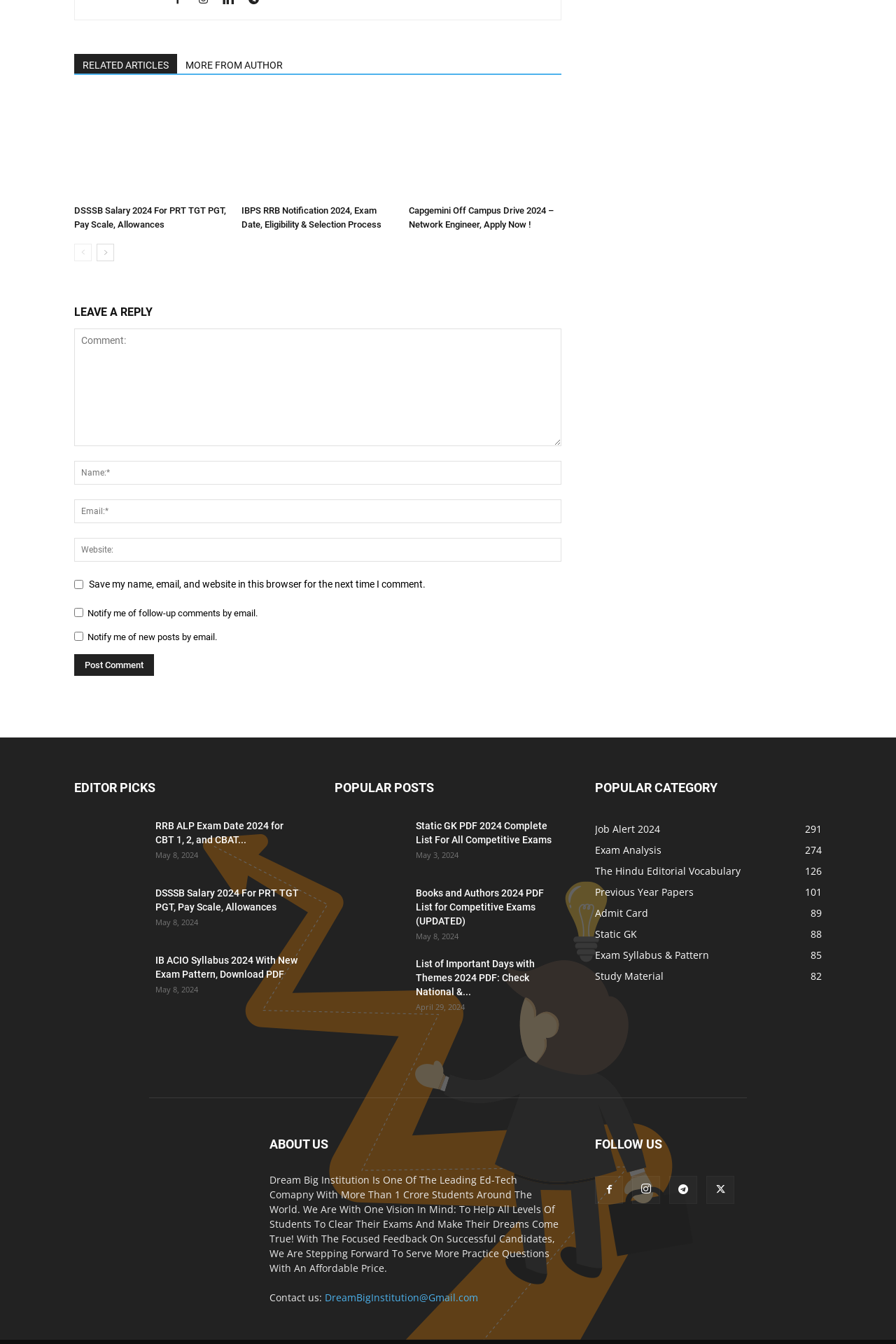What is the purpose of the website?
Carefully analyze the image and provide a detailed answer to the question.

I read the about us section and found that the website's vision is to help all levels of students to clear their exams and make their dreams come true.